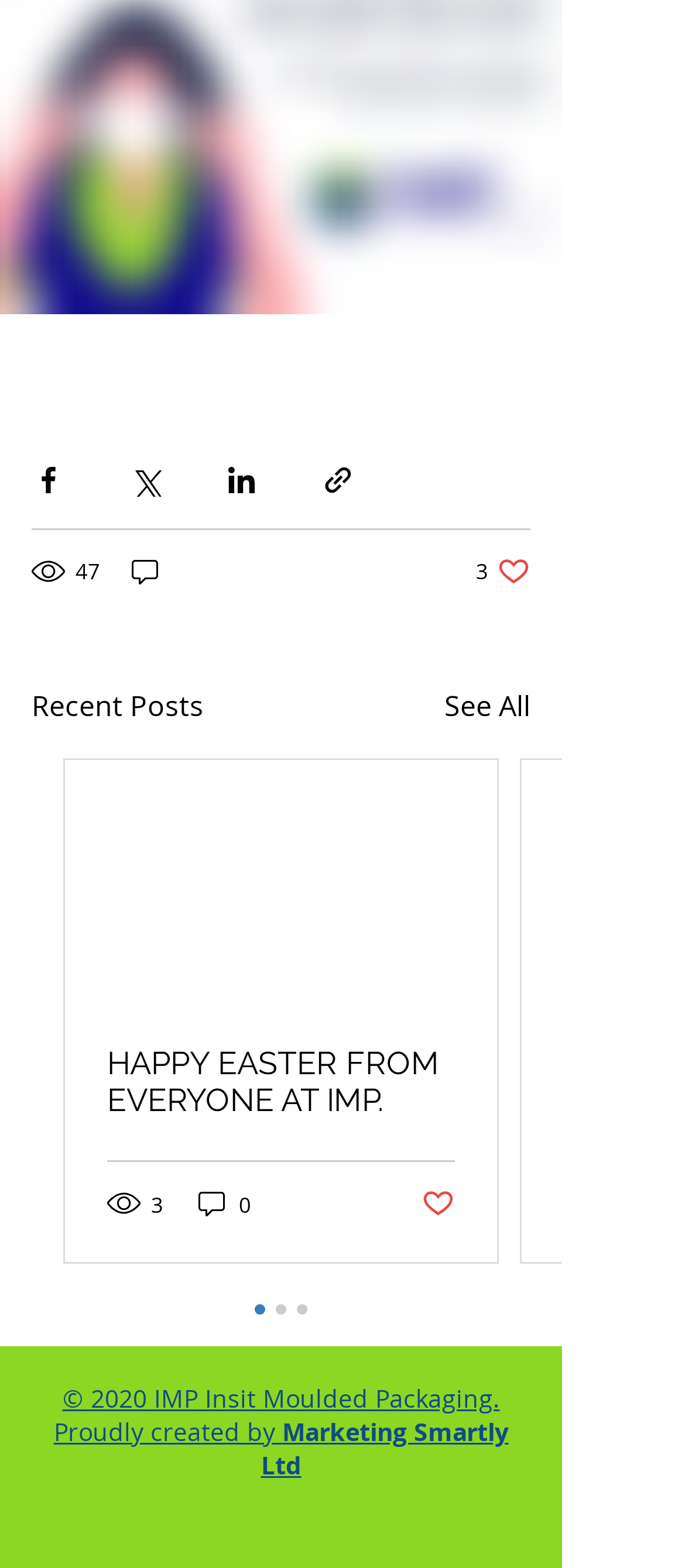Locate the UI element that matches the description 47 in the webpage screenshot. Return the bounding box coordinates in the format (top-left x, top-left y, bottom-right x, bottom-right y), with values ranging from 0 to 1.

[0.046, 0.353, 0.151, 0.374]